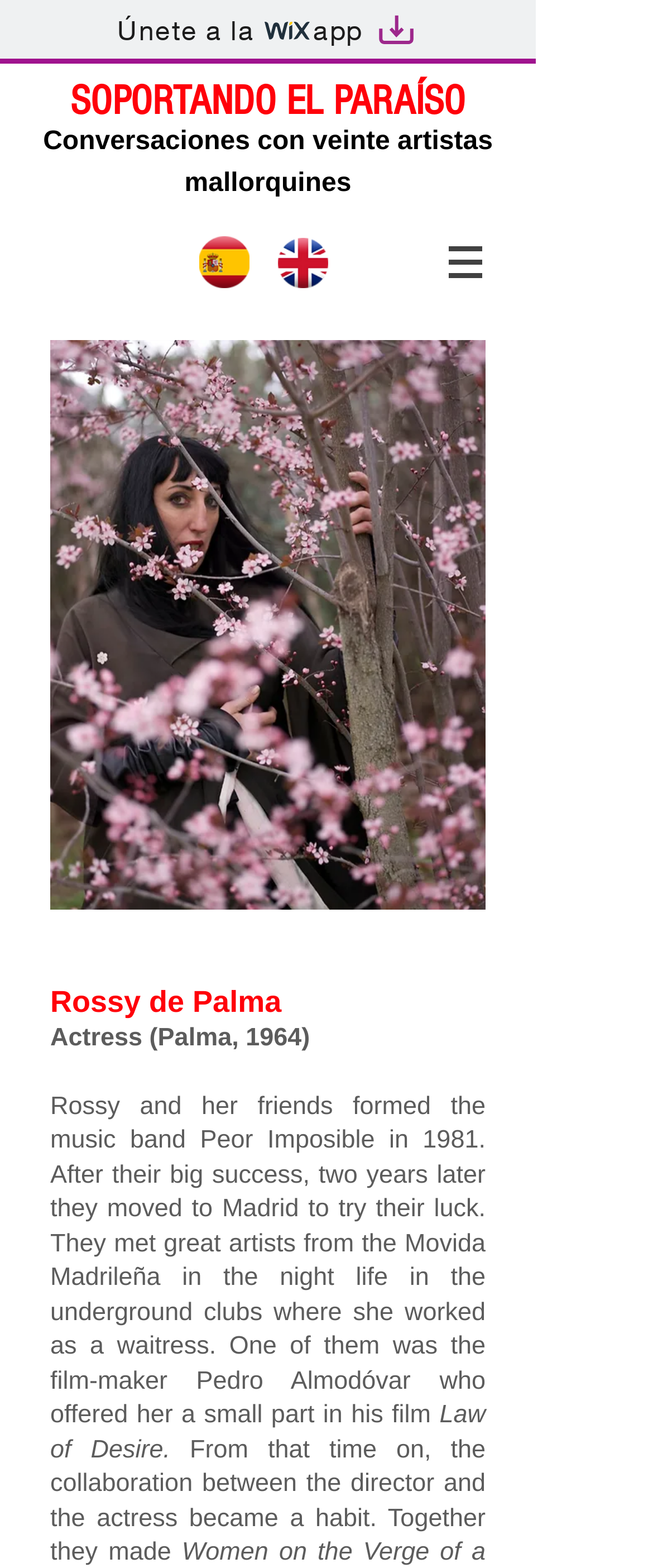With reference to the image, please provide a detailed answer to the following question: What is the name of the music band formed by Rossy de Palma?

I found the answer by reading the StaticText element with the text 'Rossy and her friends formed the music band Peor Imposible in 1981.' at coordinates [0.077, 0.696, 0.744, 0.911].